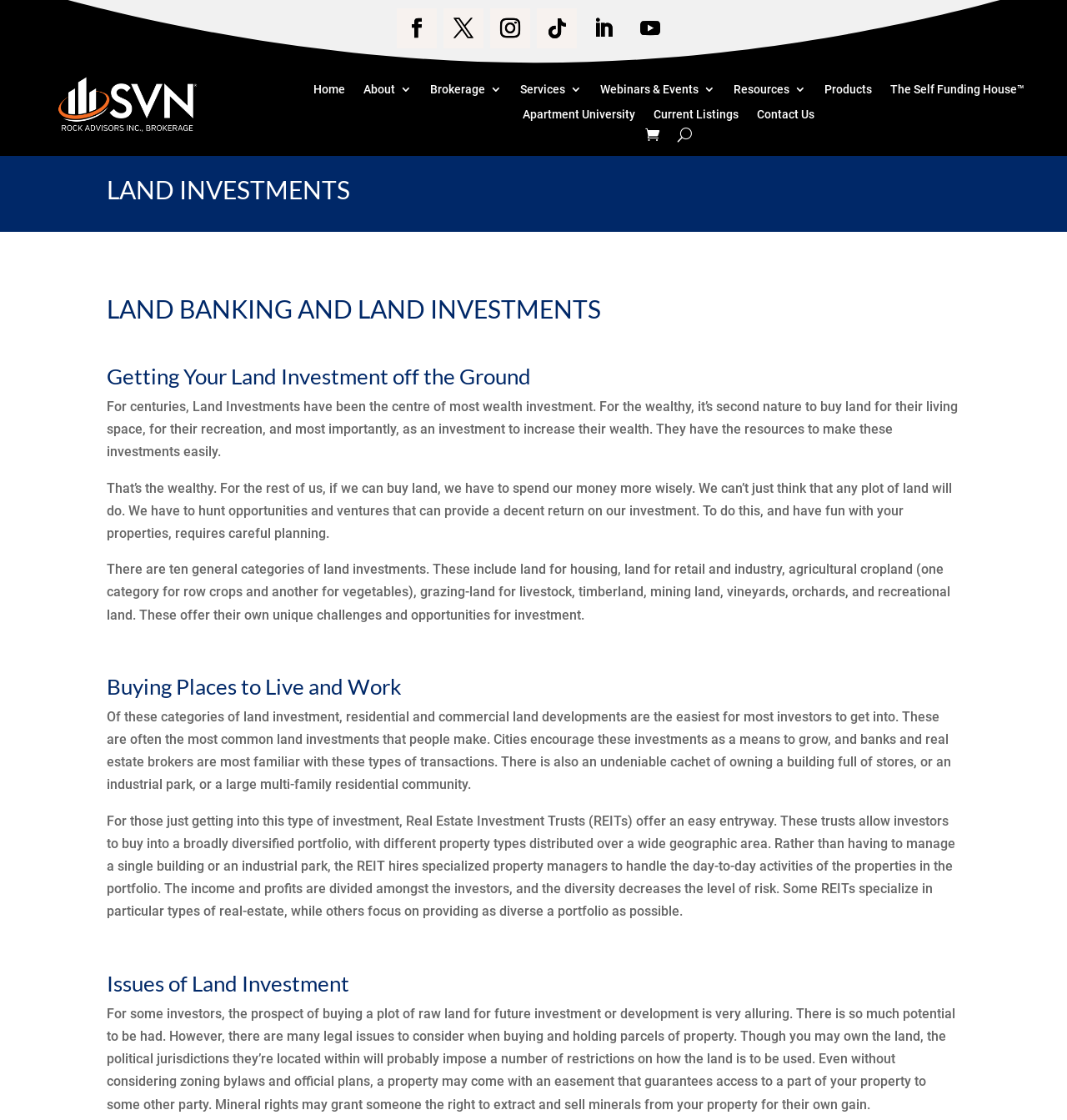Please locate the clickable area by providing the bounding box coordinates to follow this instruction: "Click the Webinars & Events 3 link".

[0.562, 0.075, 0.67, 0.092]